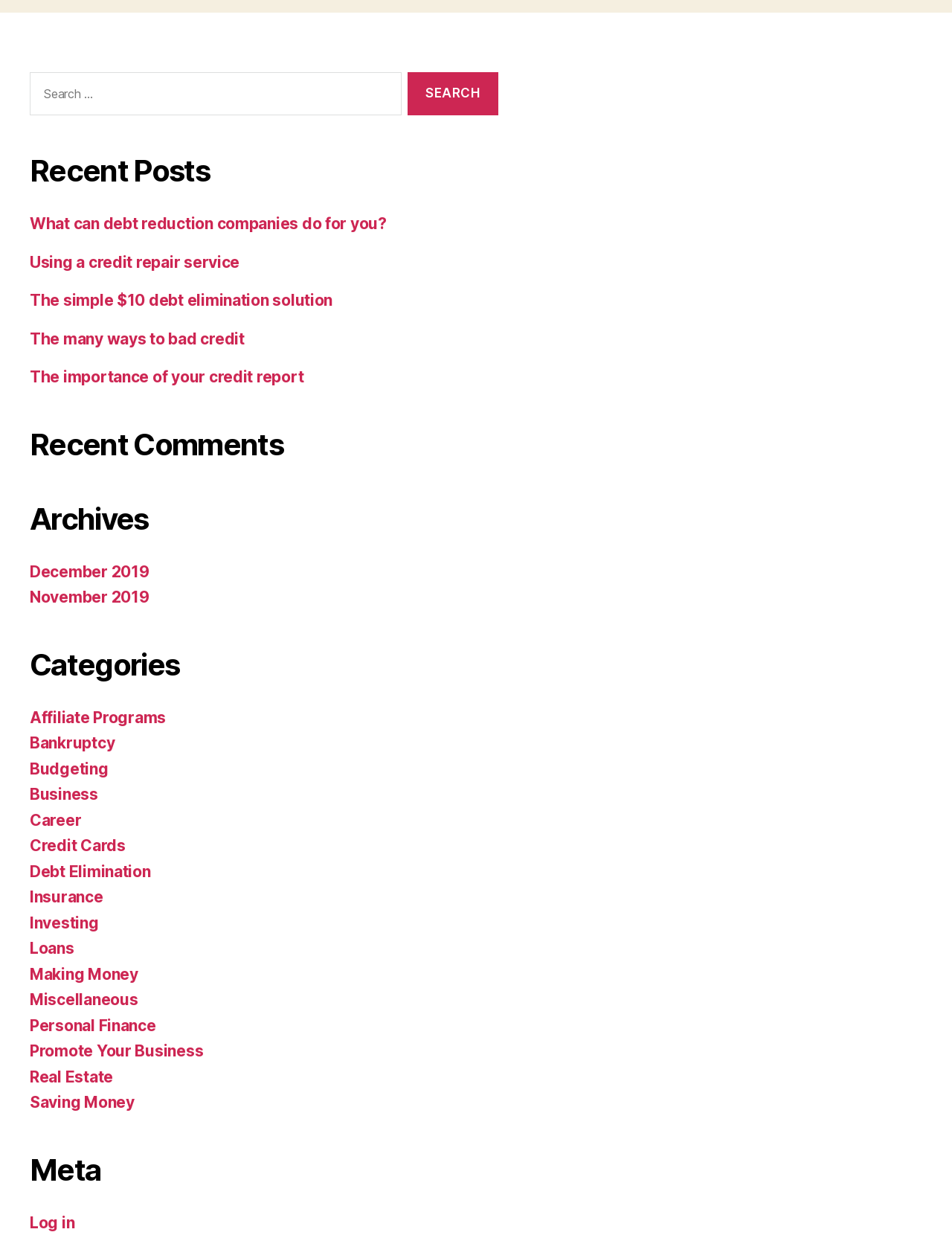Provide a brief response to the question below using a single word or phrase: 
How many recent posts are listed?

4